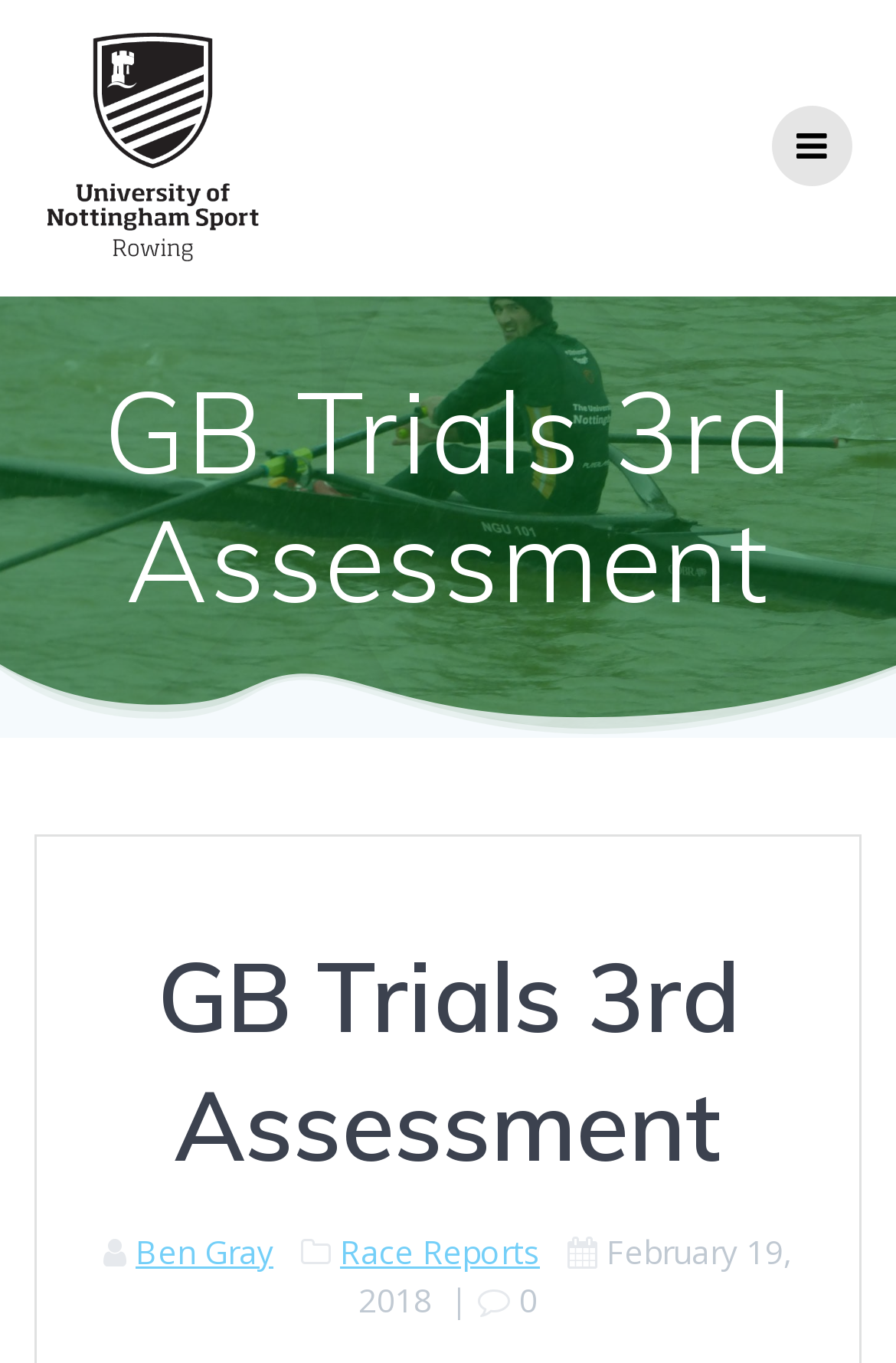Provide your answer to the question using just one word or phrase: What is the category of the report?

GB Trials 3rd Assessment